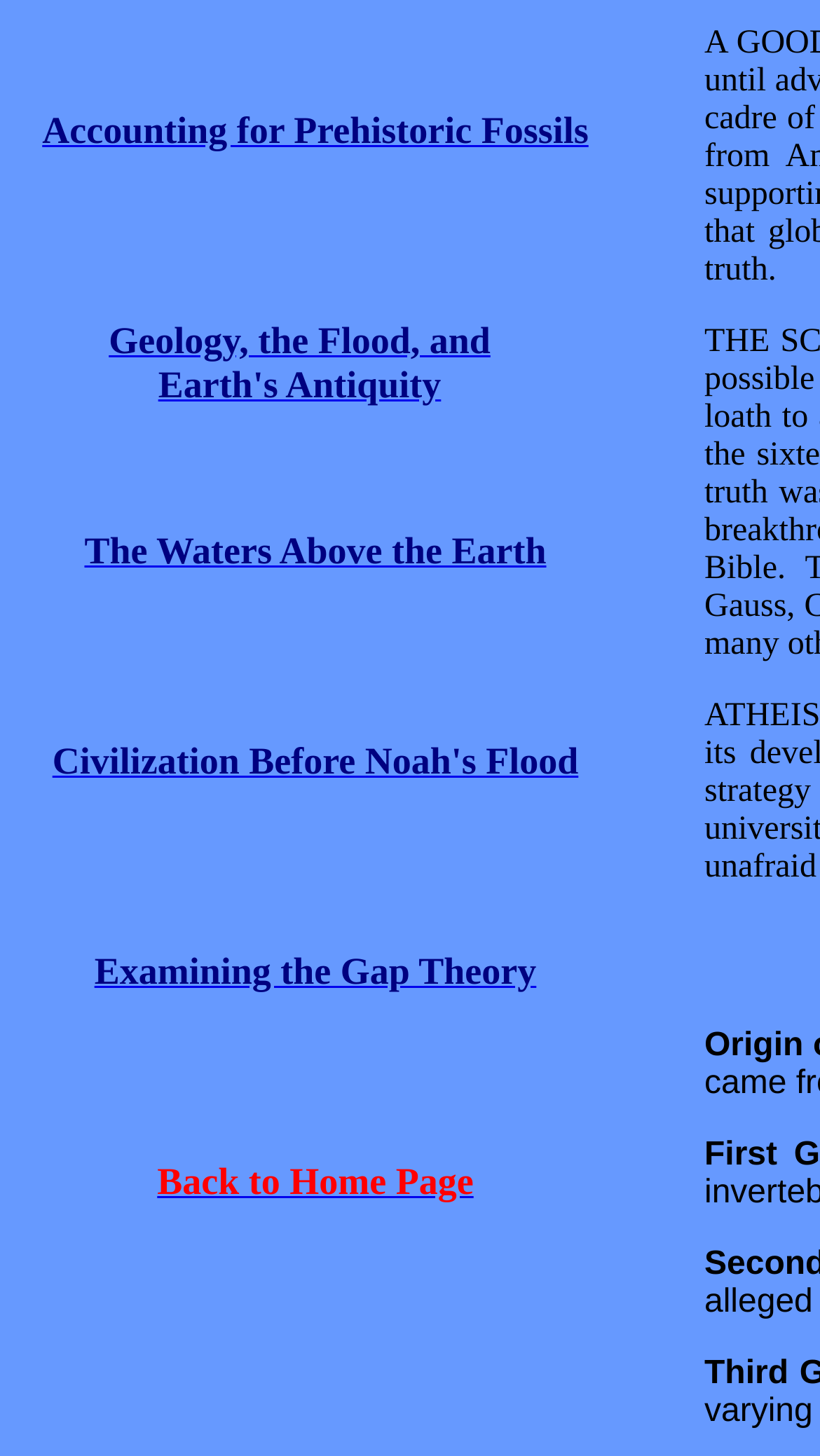Return the bounding box coordinates of the UI element that corresponds to this description: "The Waters Above the Earth". The coordinates must be given as four float numbers in the range of 0 and 1, [left, top, right, bottom].

[0.103, 0.364, 0.666, 0.393]